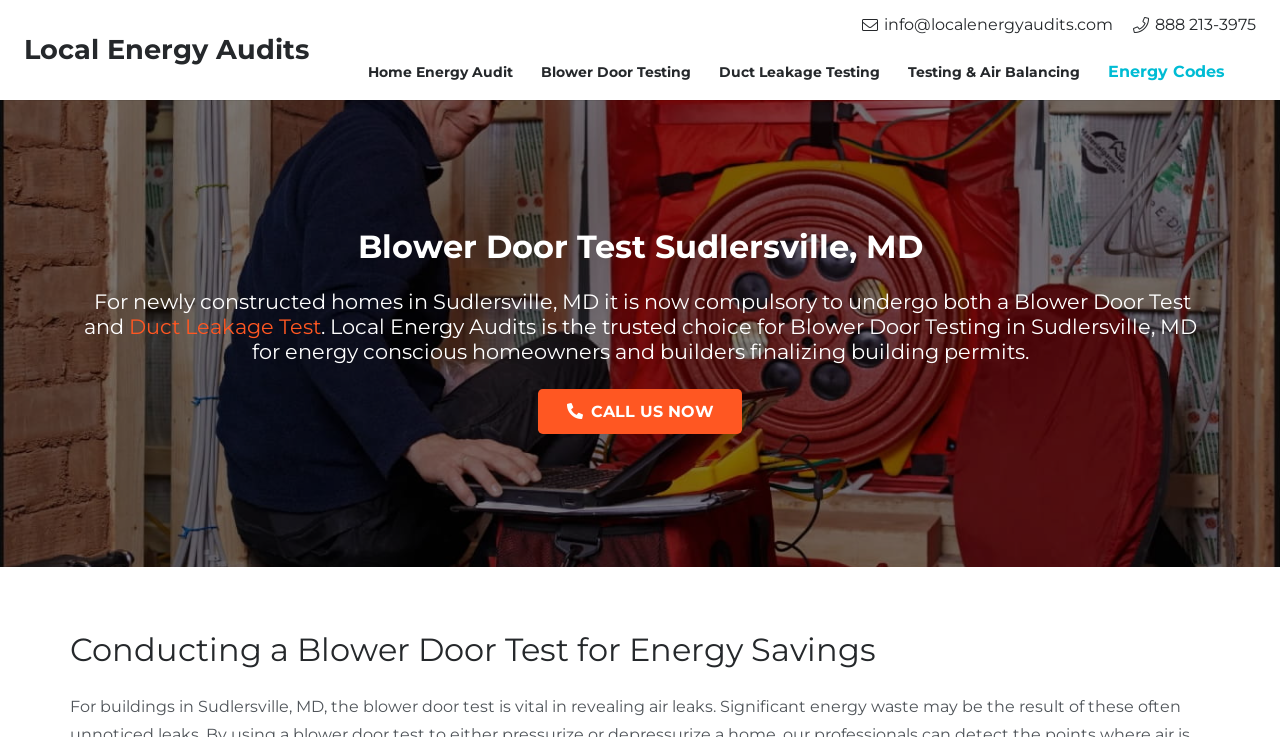Please locate the bounding box coordinates for the element that should be clicked to achieve the following instruction: "Visit the homepage". Ensure the coordinates are given as four float numbers between 0 and 1, i.e., [left, top, right, bottom].

[0.019, 0.044, 0.241, 0.089]